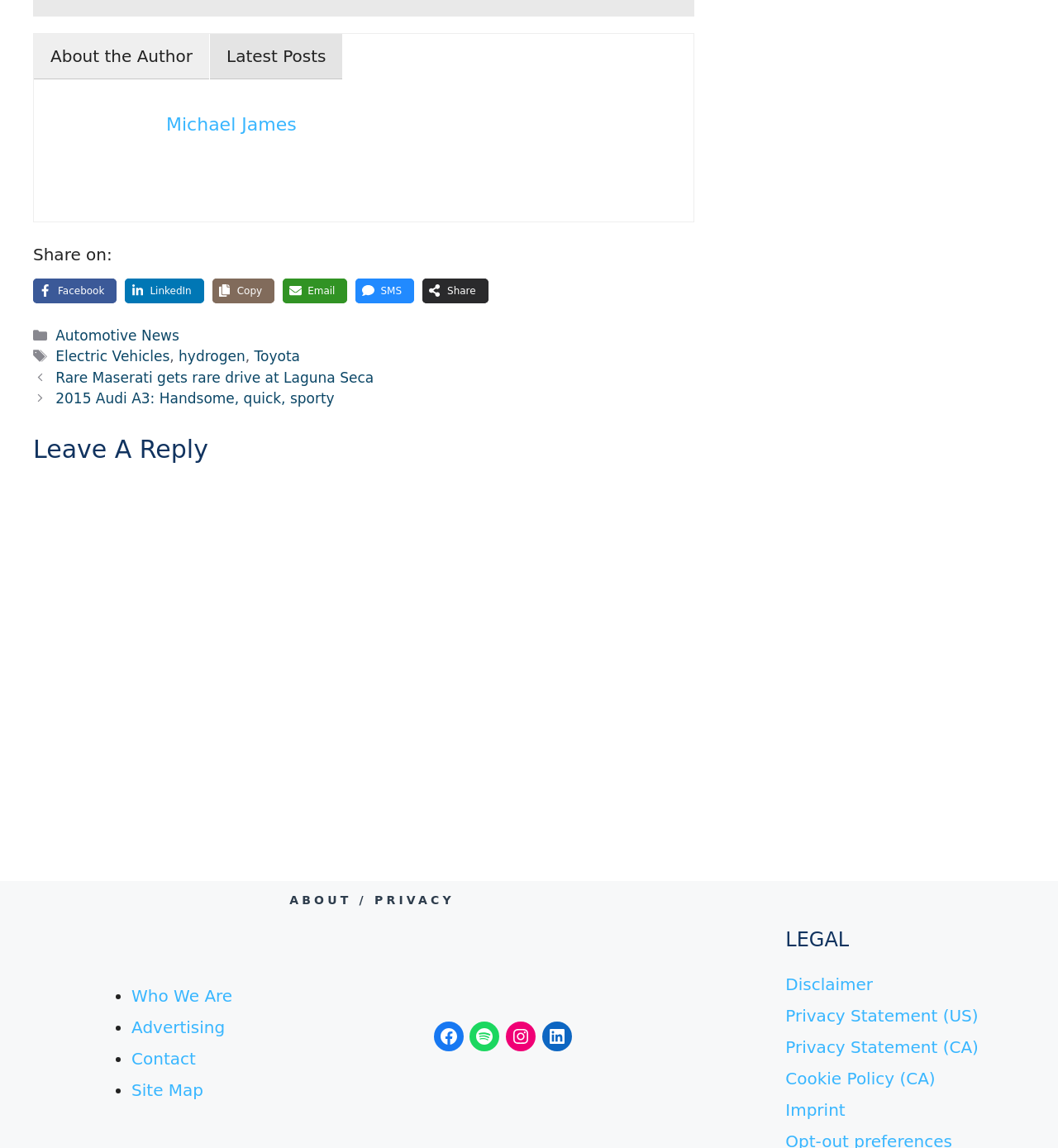Please find the bounding box coordinates of the element that must be clicked to perform the given instruction: "View Michael James' profile". The coordinates should be four float numbers from 0 to 1, i.e., [left, top, right, bottom].

[0.157, 0.099, 0.28, 0.117]